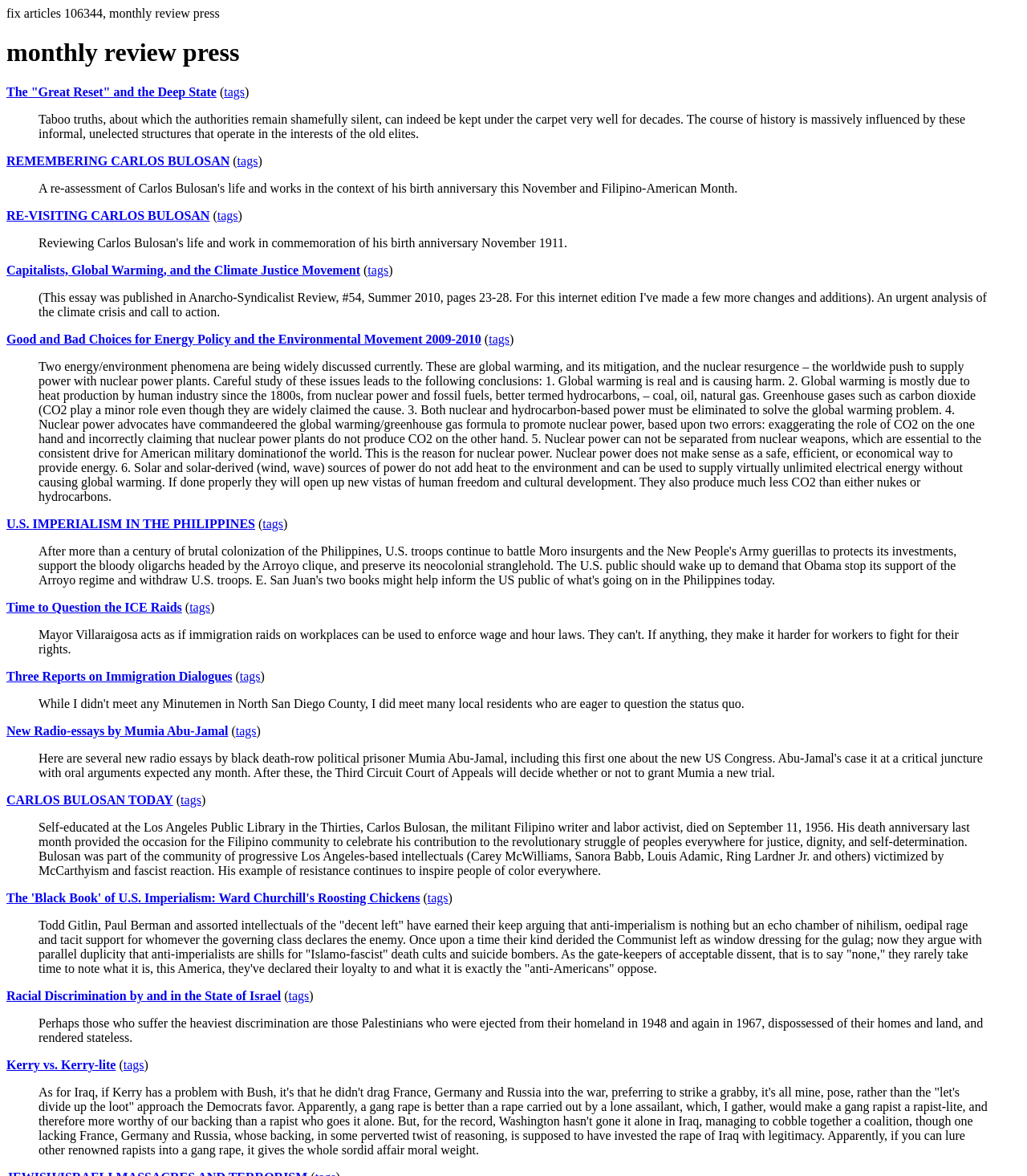Kindly determine the bounding box coordinates for the clickable area to achieve the given instruction: "View the post 'Time to Question the ICE Raids'".

[0.006, 0.51, 0.177, 0.522]